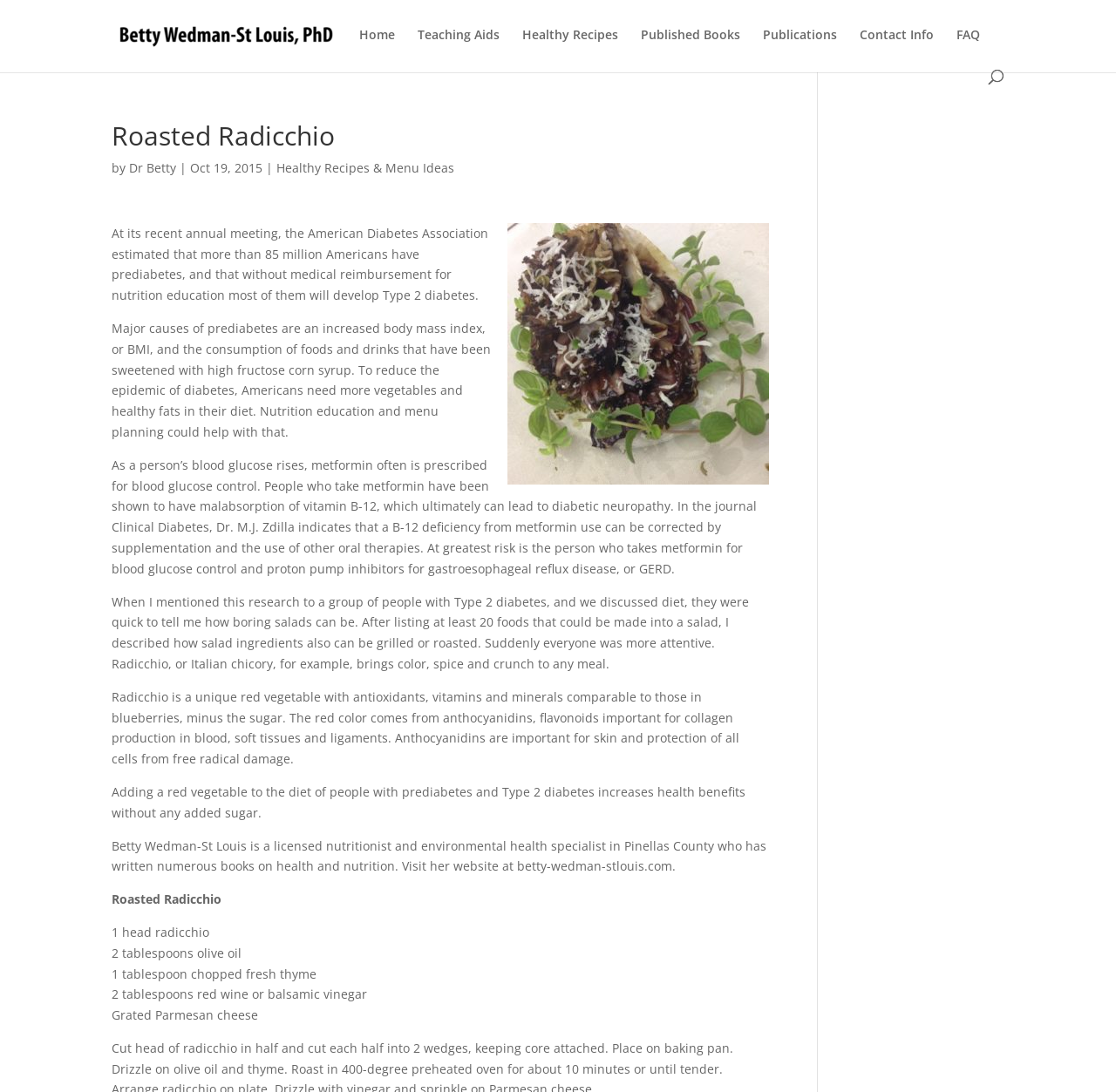What is the main ingredient in the recipe?
Give a detailed response to the question by analyzing the screenshot.

The main ingredient in the recipe is radicchio, which is a type of red vegetable. This can be found in the recipe section where the ingredients are listed, and also in the article where radicchio is discussed in detail.